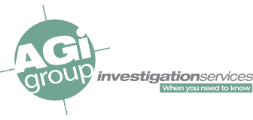Use a single word or phrase to answer the question:
What is the purpose of the tagline 'When you need to know'?

Convey reliability and promptness